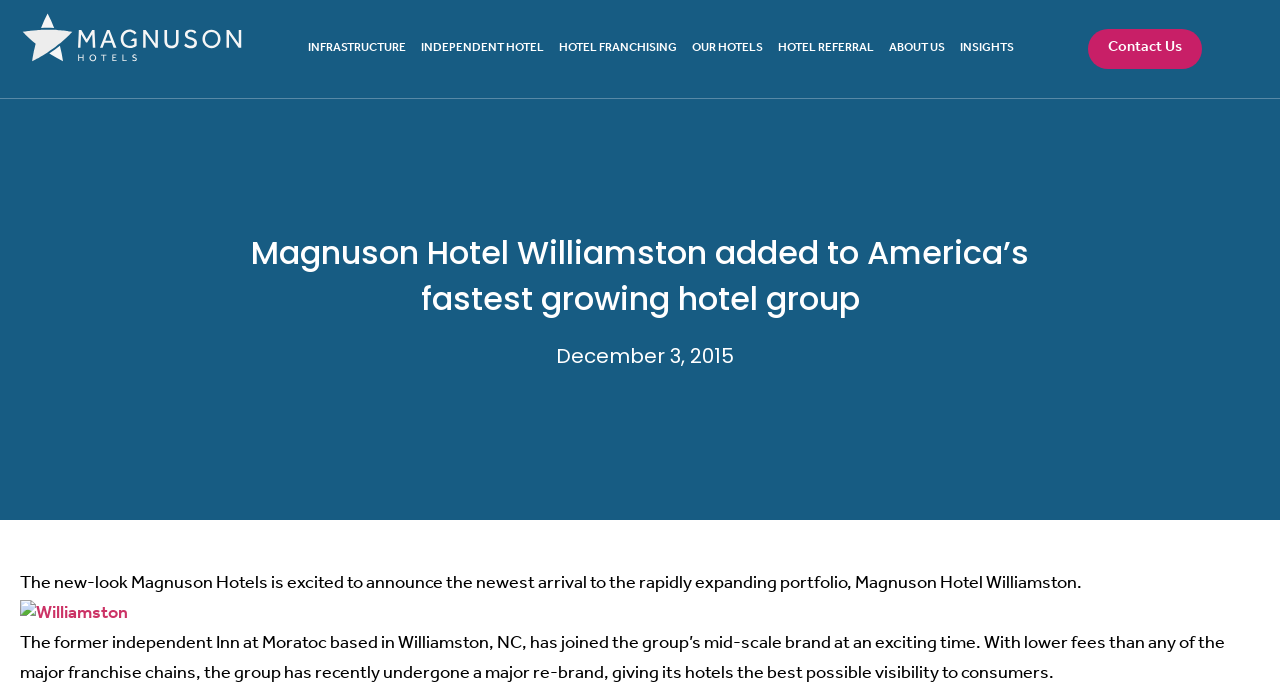Using the webpage screenshot, locate the HTML element that fits the following description and provide its bounding box: "About Us".

[0.694, 0.045, 0.738, 0.098]